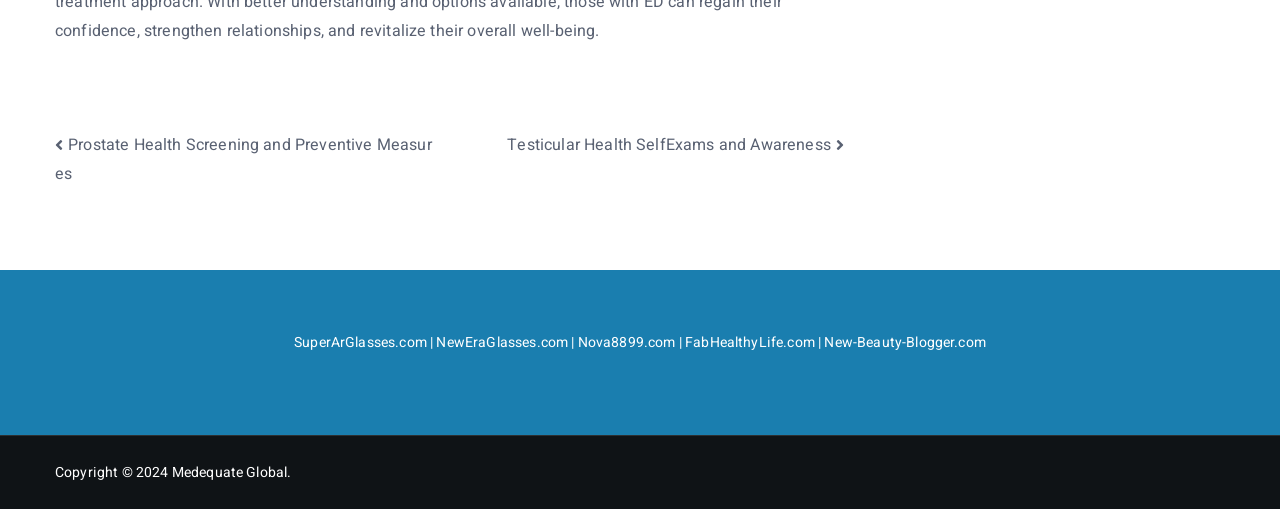Please specify the bounding box coordinates for the clickable region that will help you carry out the instruction: "Go to NewEraGlasses.com".

[0.341, 0.652, 0.444, 0.694]